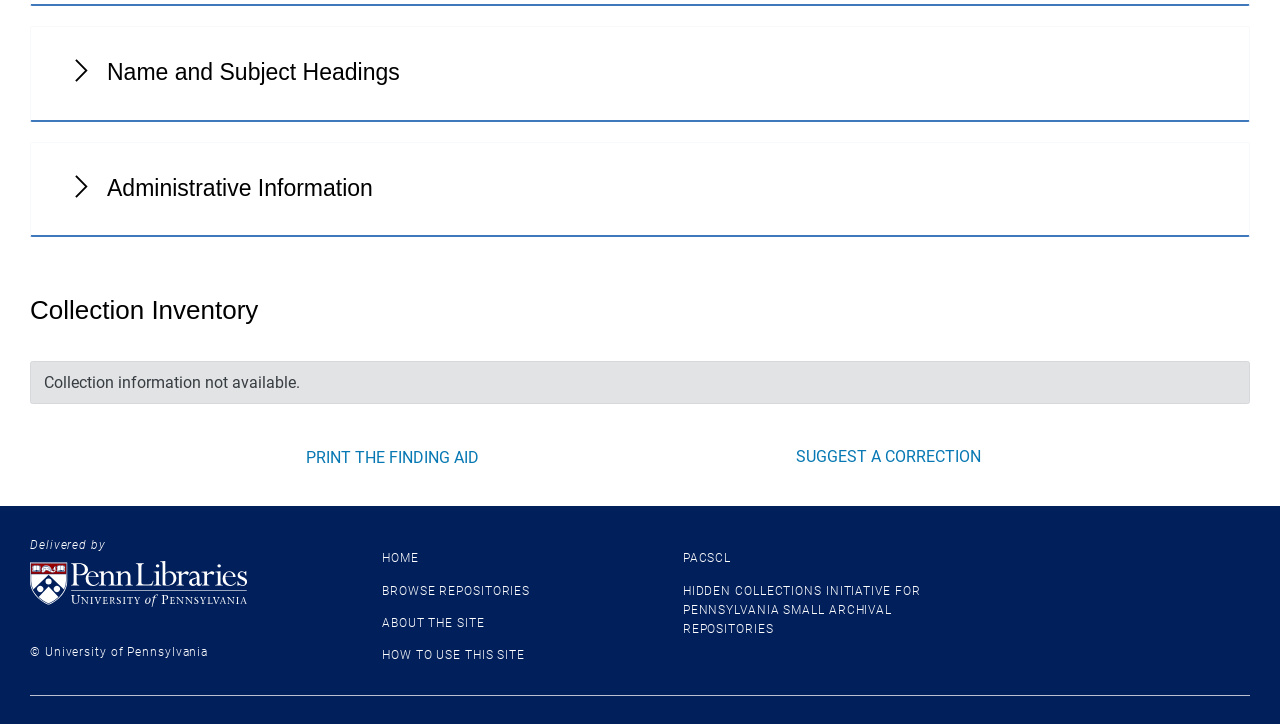Extract the bounding box coordinates for the UI element described by the text: "️Lexikaliker". The coordinates should be in the form of [left, top, right, bottom] with values between 0 and 1.

None